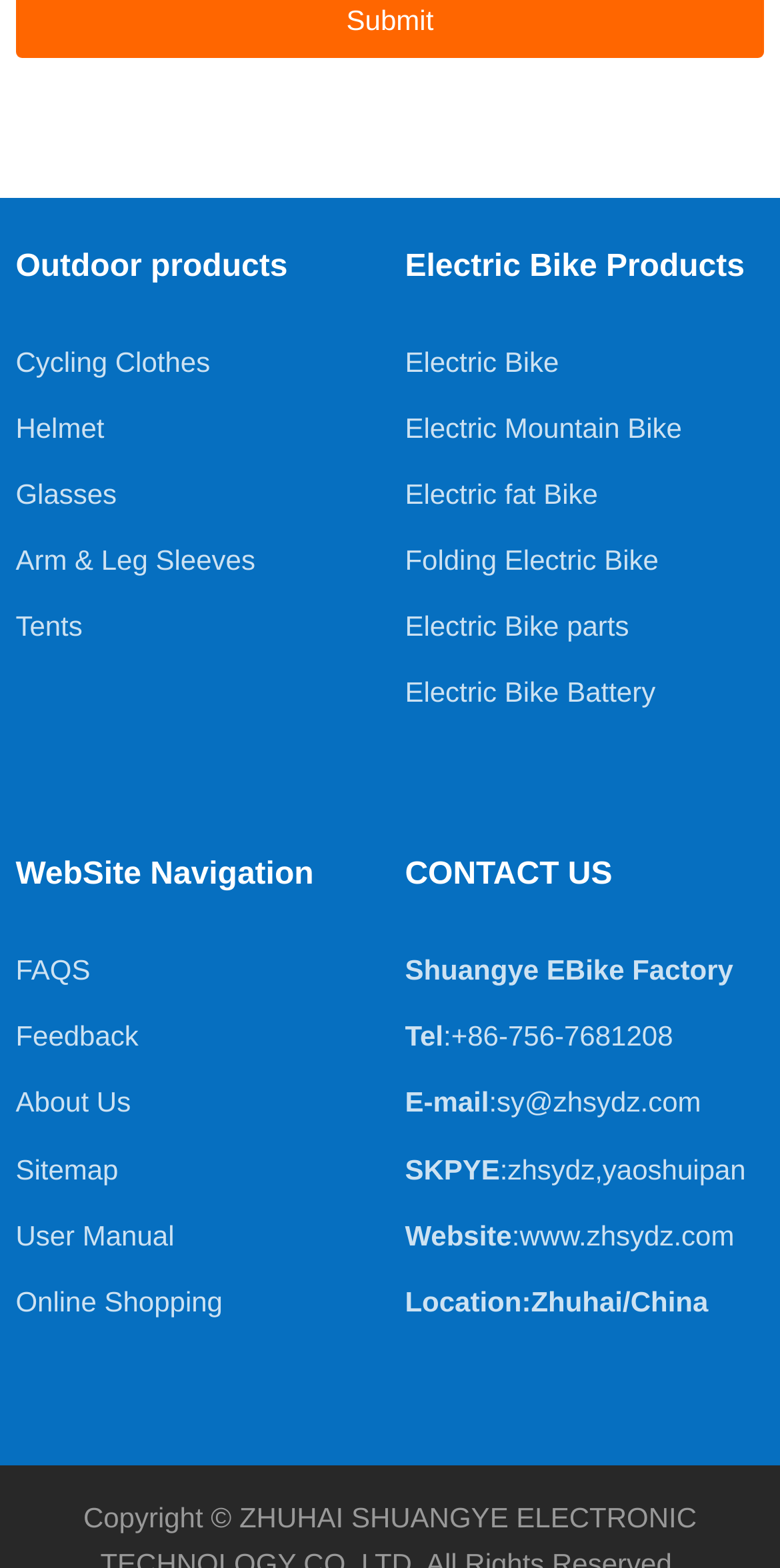Can you show the bounding box coordinates of the region to click on to complete the task described in the instruction: "read about Indian polity"?

None